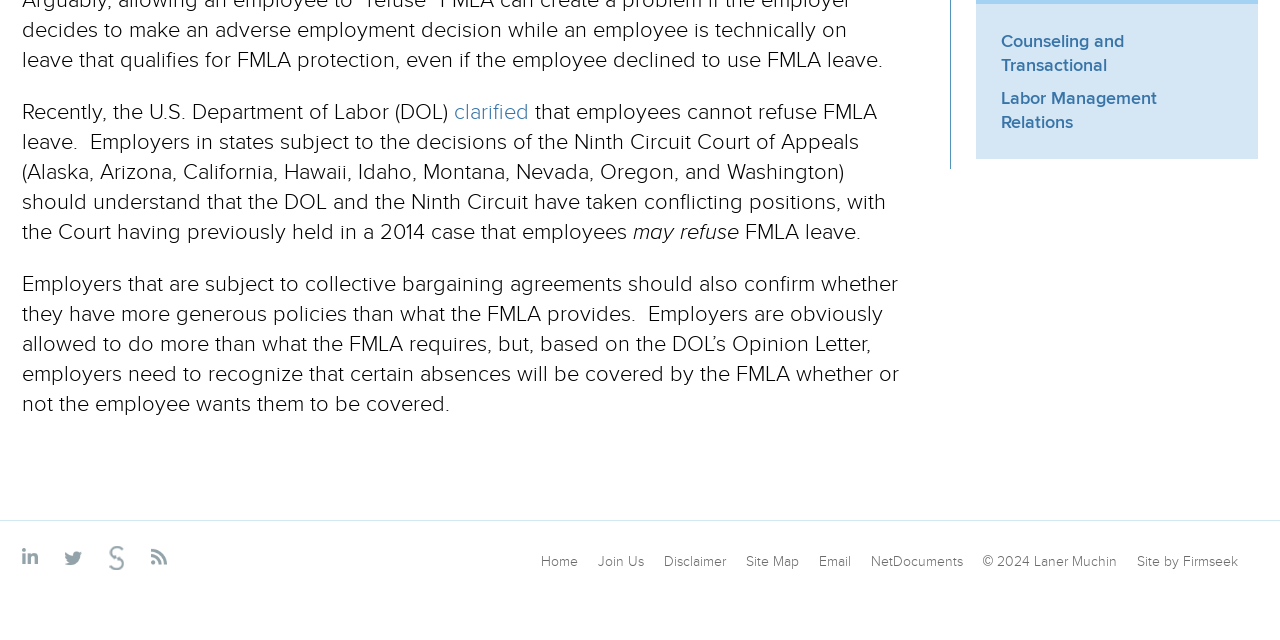Locate the UI element described as follows: "Rwanda". Return the bounding box coordinates as four float numbers between 0 and 1 in the order [left, top, right, bottom].

None